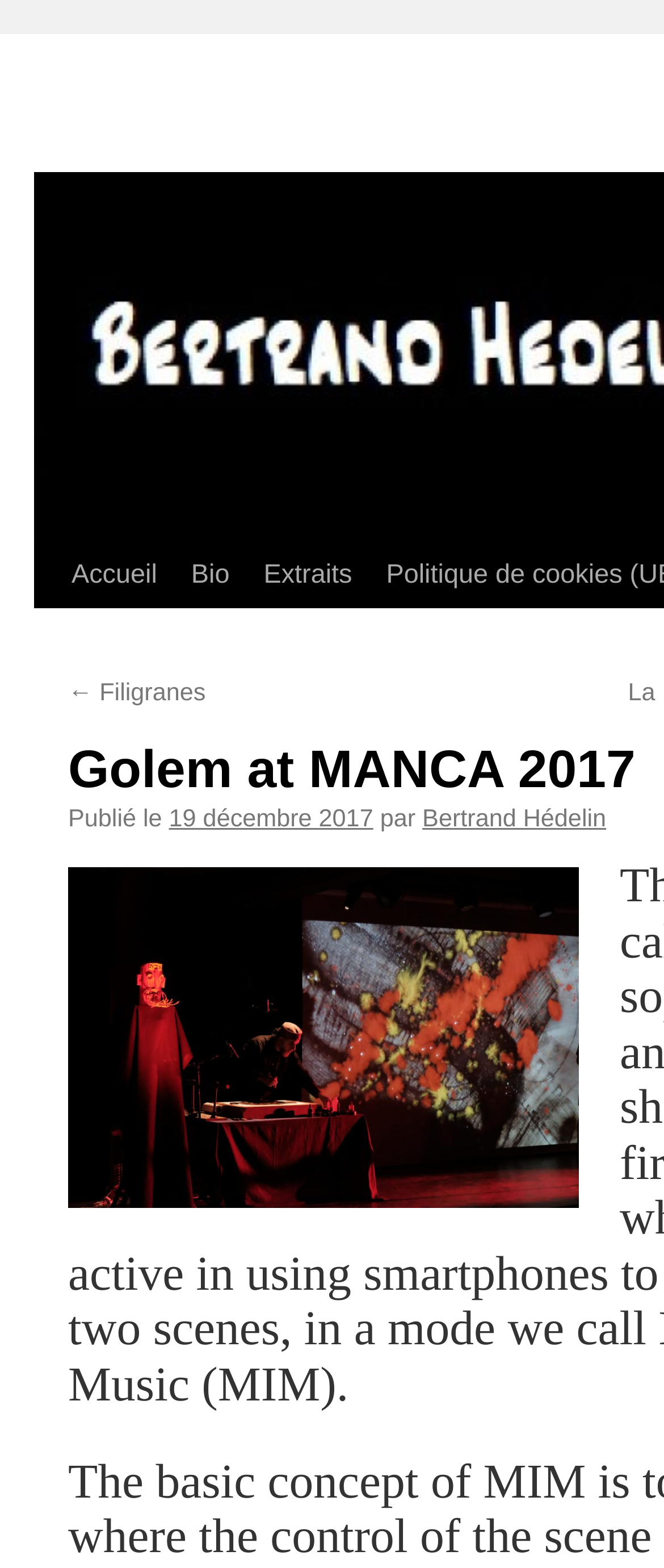What is the name of the image on the page?
Refer to the image and give a detailed answer to the question.

I found the image name by looking at the image element with the name 'DSCF0684'.